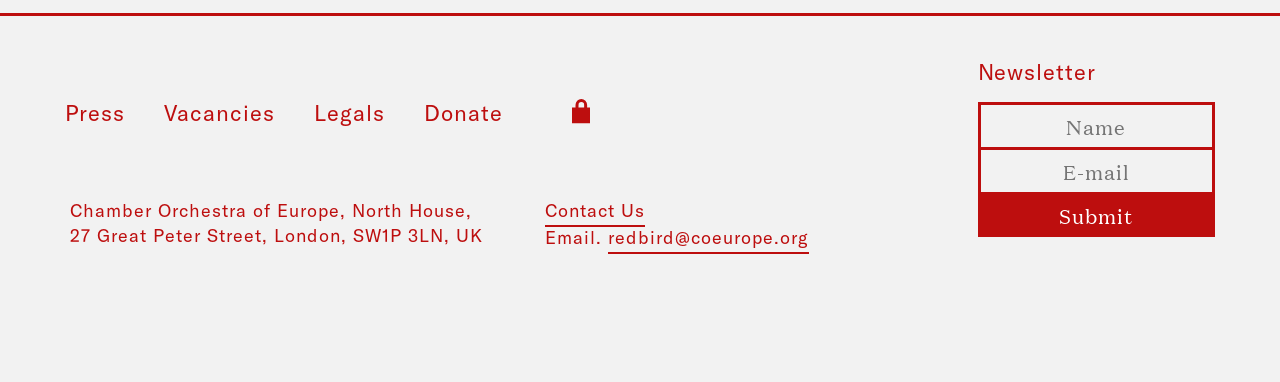Reply to the question below using a single word or brief phrase:
What is the address of the Chamber Orchestra of Europe?

27 Great Peter Street, London, SW1P 3LN, UK